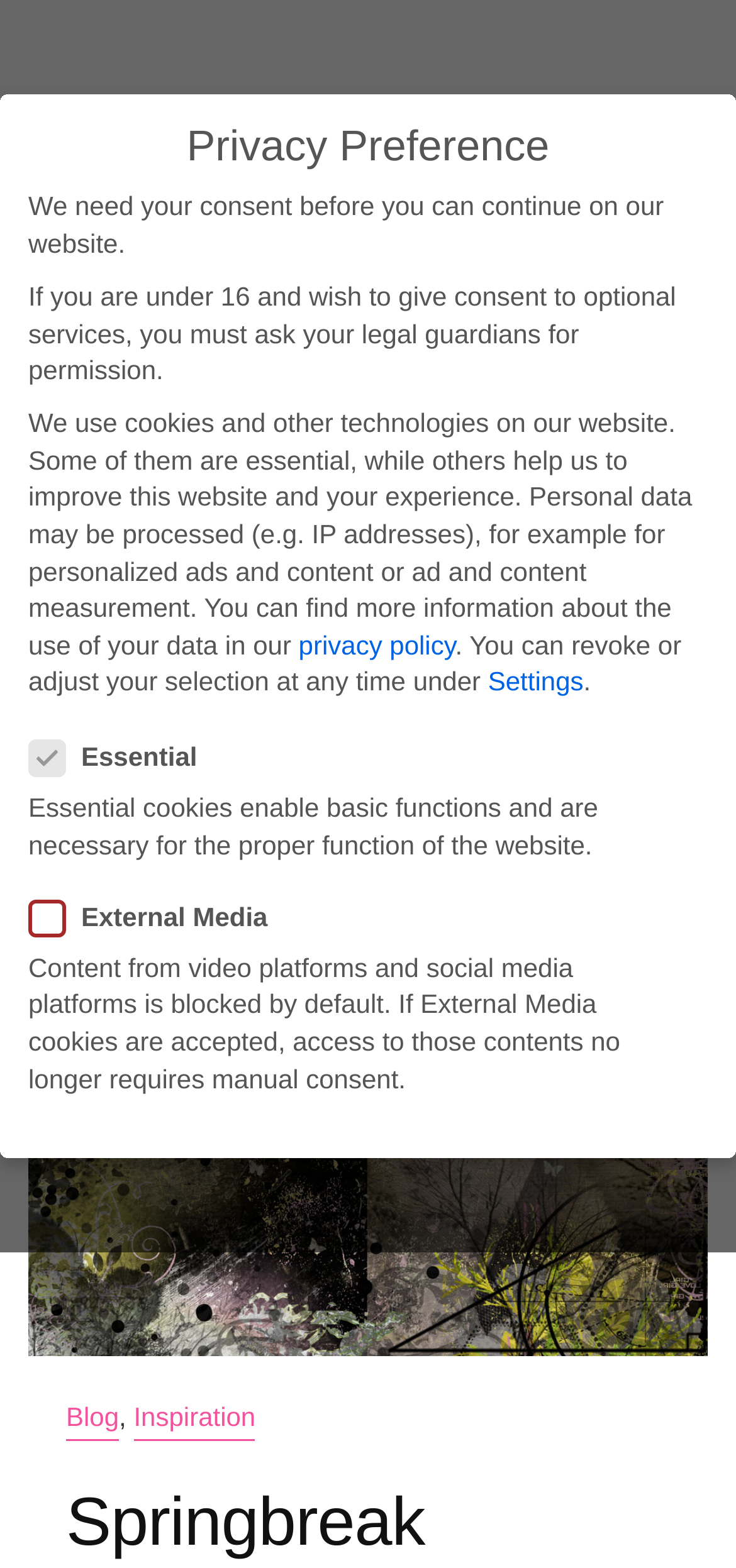Refer to the image and provide a thorough answer to this question:
What is the website's name?

The website's name is obtained from the heading element 'NBK-Design' which is located at the top of the webpage.